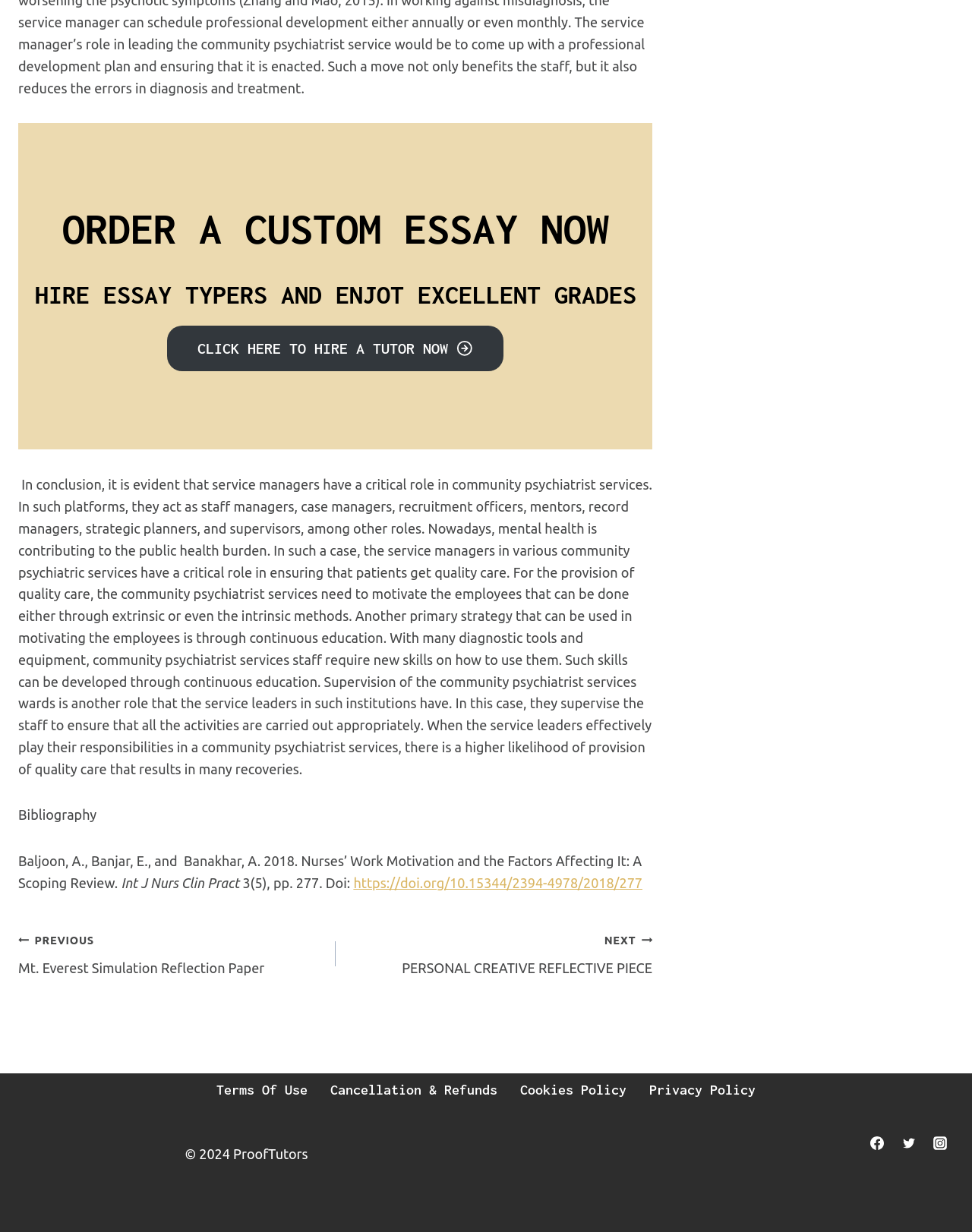Find the bounding box coordinates for the UI element whose description is: "Custom Fly Rod Crafters BLOG". The coordinates should be four float numbers between 0 and 1, in the format [left, top, right, bottom].

None